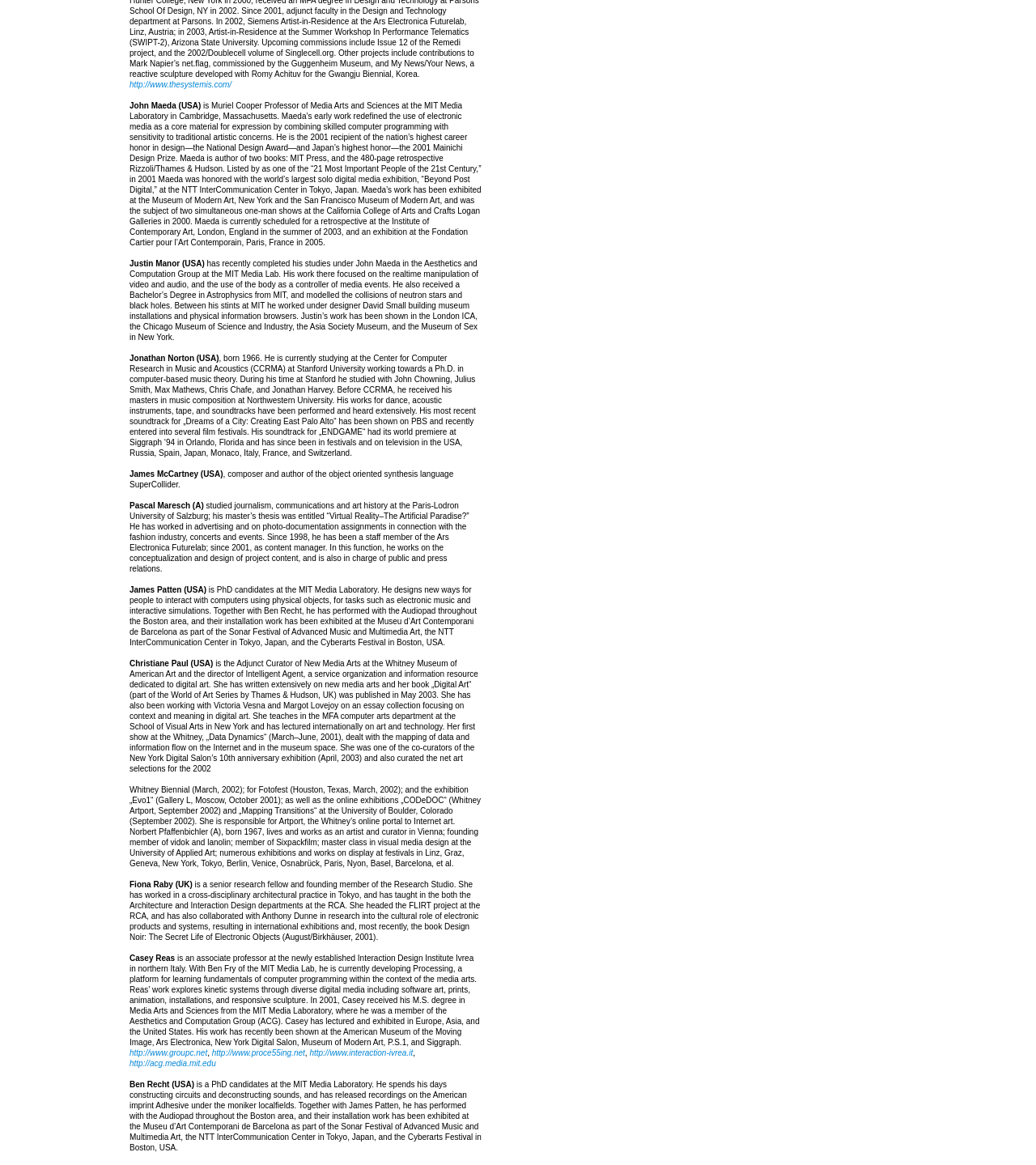Answer the question briefly using a single word or phrase: 
How many people are mentioned on this webpage?

13